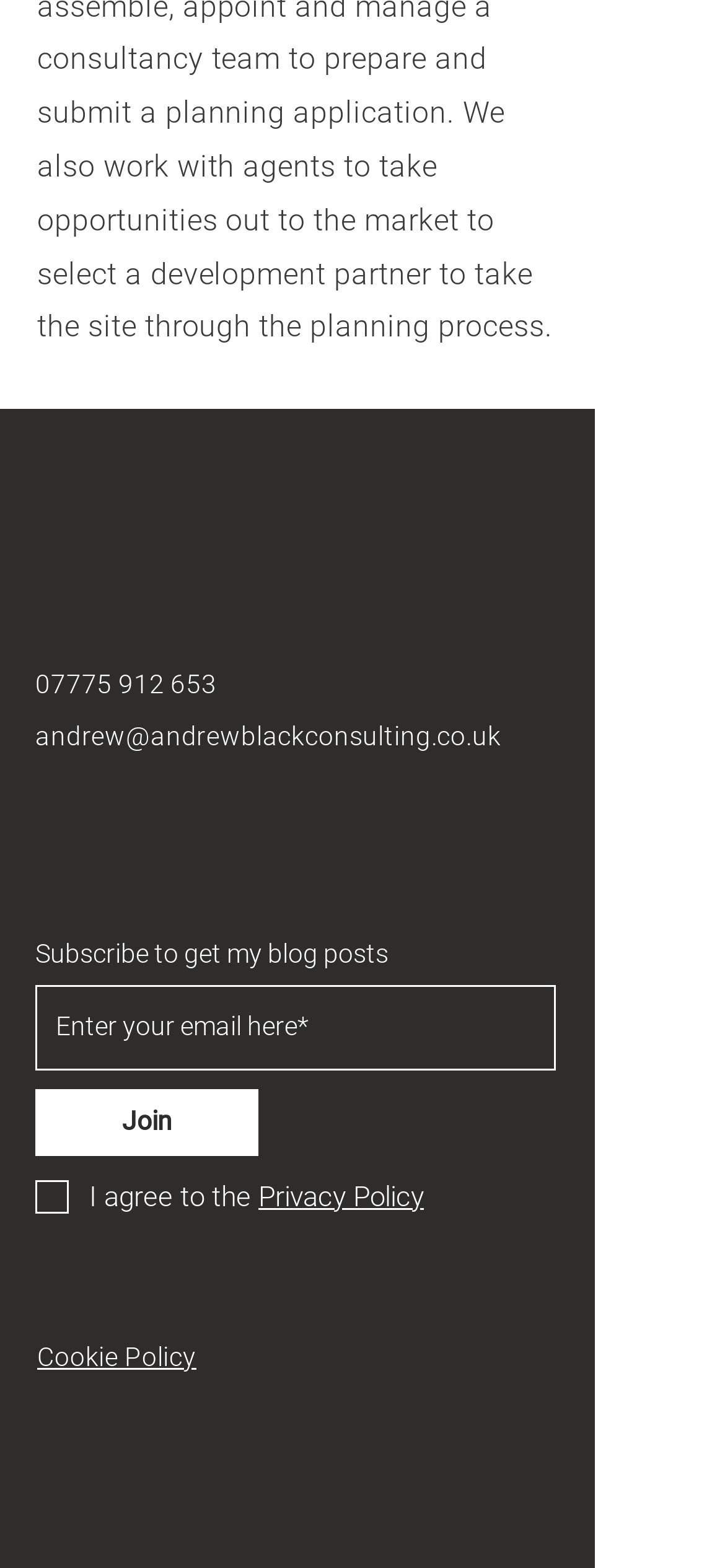Please identify the bounding box coordinates of the area that needs to be clicked to fulfill the following instruction: "Click the Join button."

[0.049, 0.695, 0.356, 0.737]